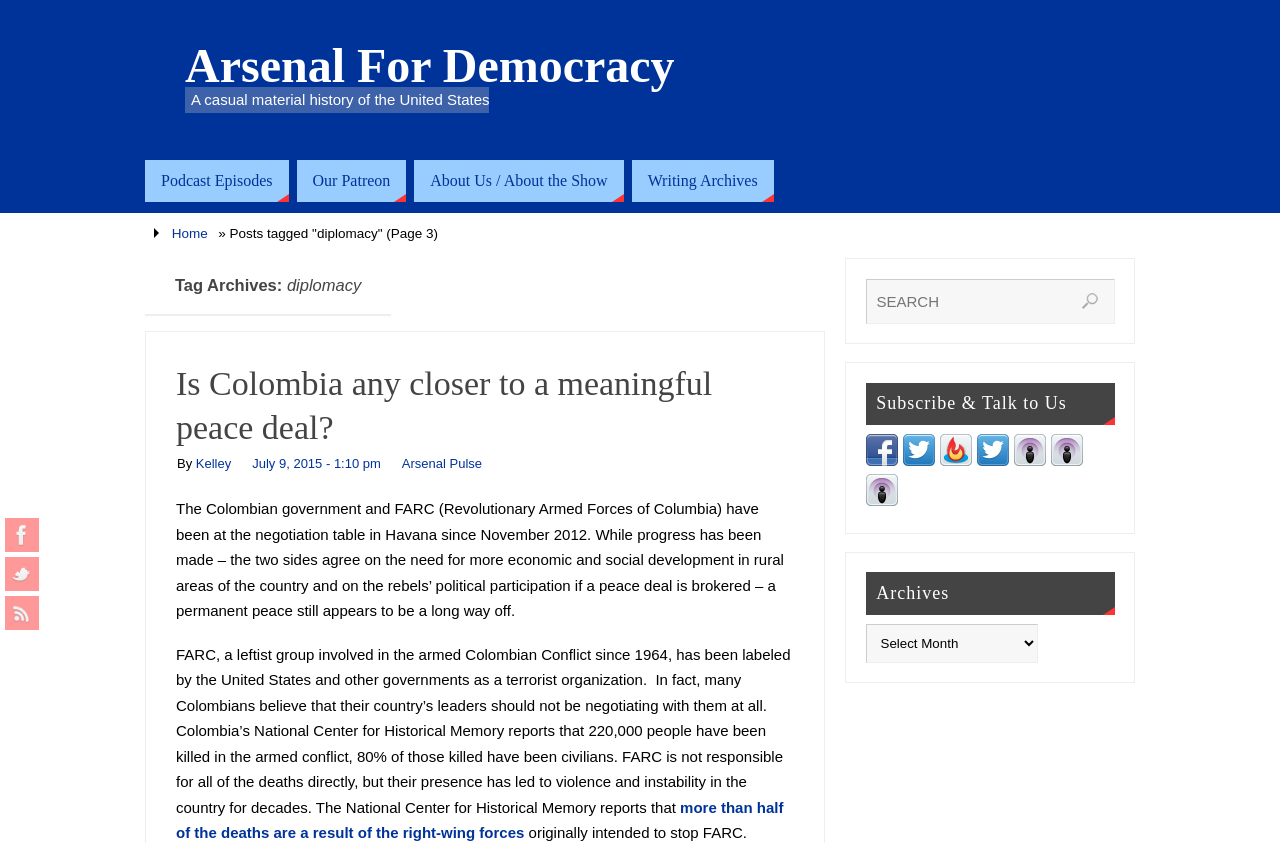Can you pinpoint the bounding box coordinates for the clickable element required for this instruction: "View Archives"? The coordinates should be four float numbers between 0 and 1, i.e., [left, top, right, bottom].

[0.676, 0.679, 0.871, 0.729]